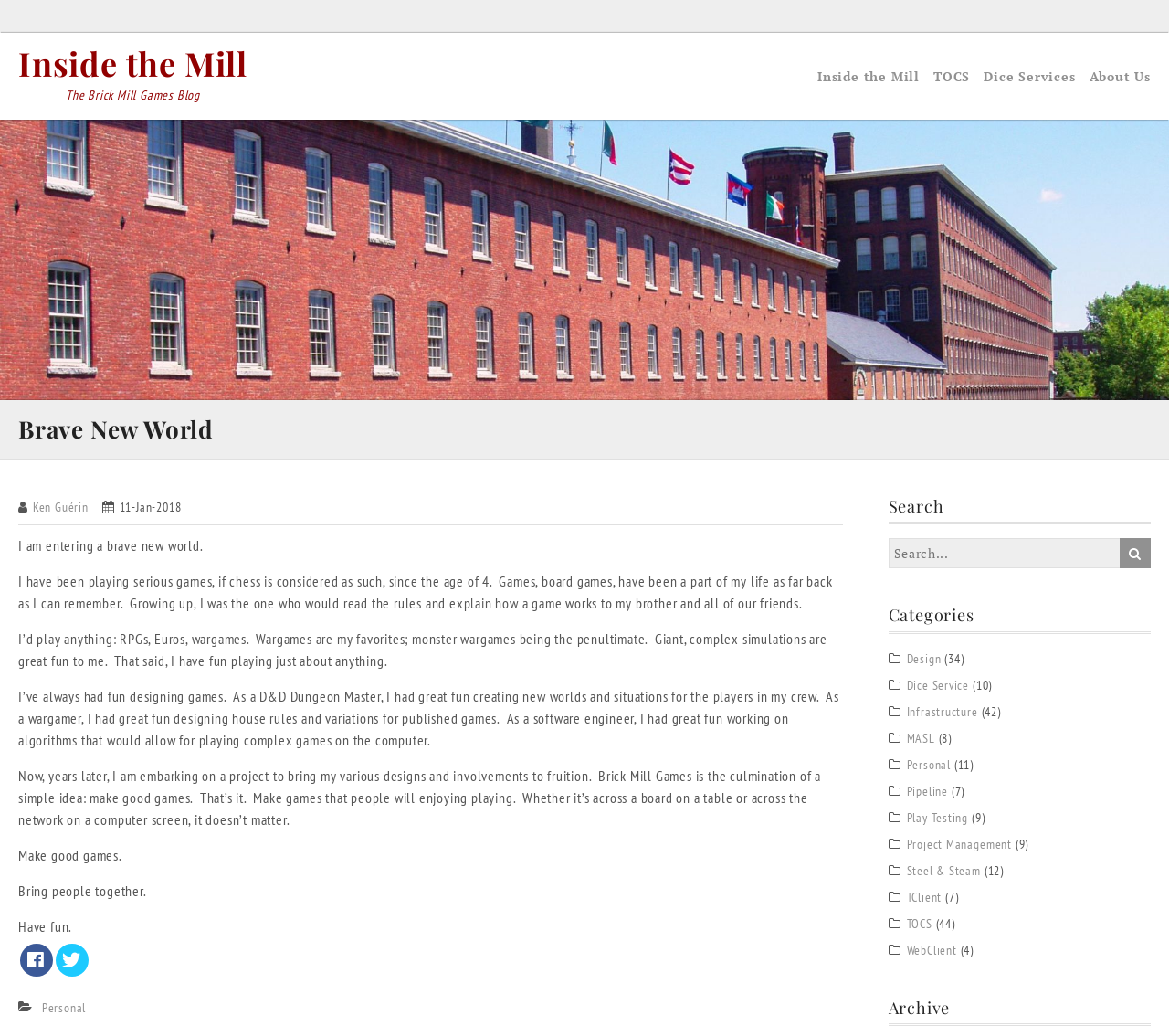How many categories are listed on the webpage?
Please provide a single word or phrase as your answer based on the image.

12